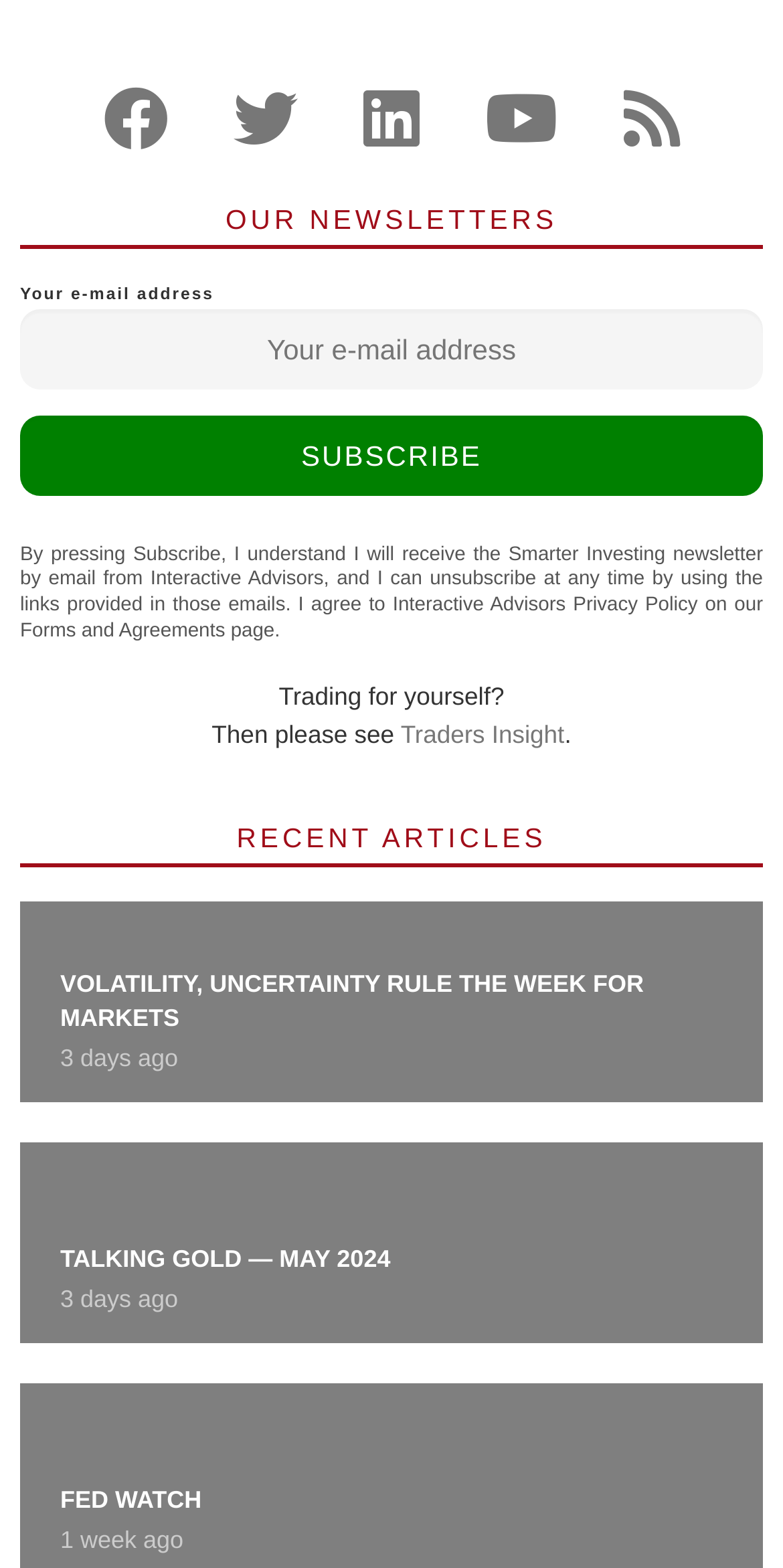What is the purpose of the 'Subscribe' button? Please answer the question using a single word or phrase based on the image.

To receive newsletter